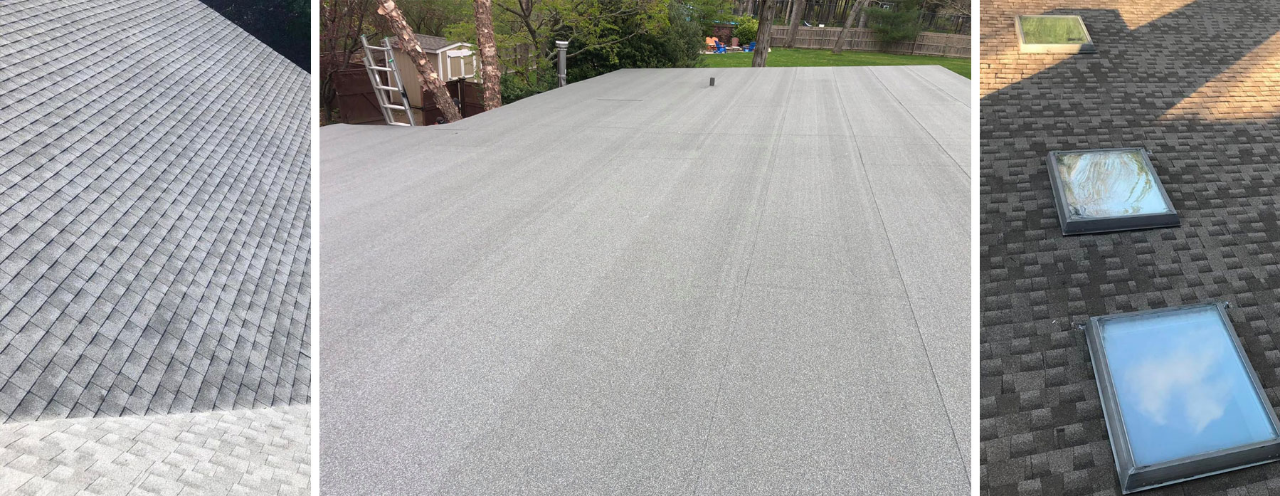Create an extensive caption that includes all significant details of the image.

This image showcases three distinct views of roofing surfaces, emphasizing the variety and quality of materials used in roofing projects. 

On the left, there's a close-up view of textured asphalt shingles, highlighting their overlapping pattern and gray tones. The middle section captures a flat roofing surface with a smooth finish, ideal for modern residential buildings, reflecting a meticulous installation process. Finally, the right side presents a shingled roof featuring transparent skylights, allowing natural light to brighten the interior spaces below while adding an aesthetic element to the roof design.

This visual representation underscores the expertise in roof repair and installation, promoting the services of a company with over 40 years of experience in the field.